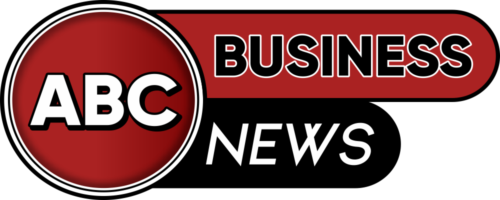Please answer the following question using a single word or phrase: 
What type of design does the logo embody?

Modern and professional